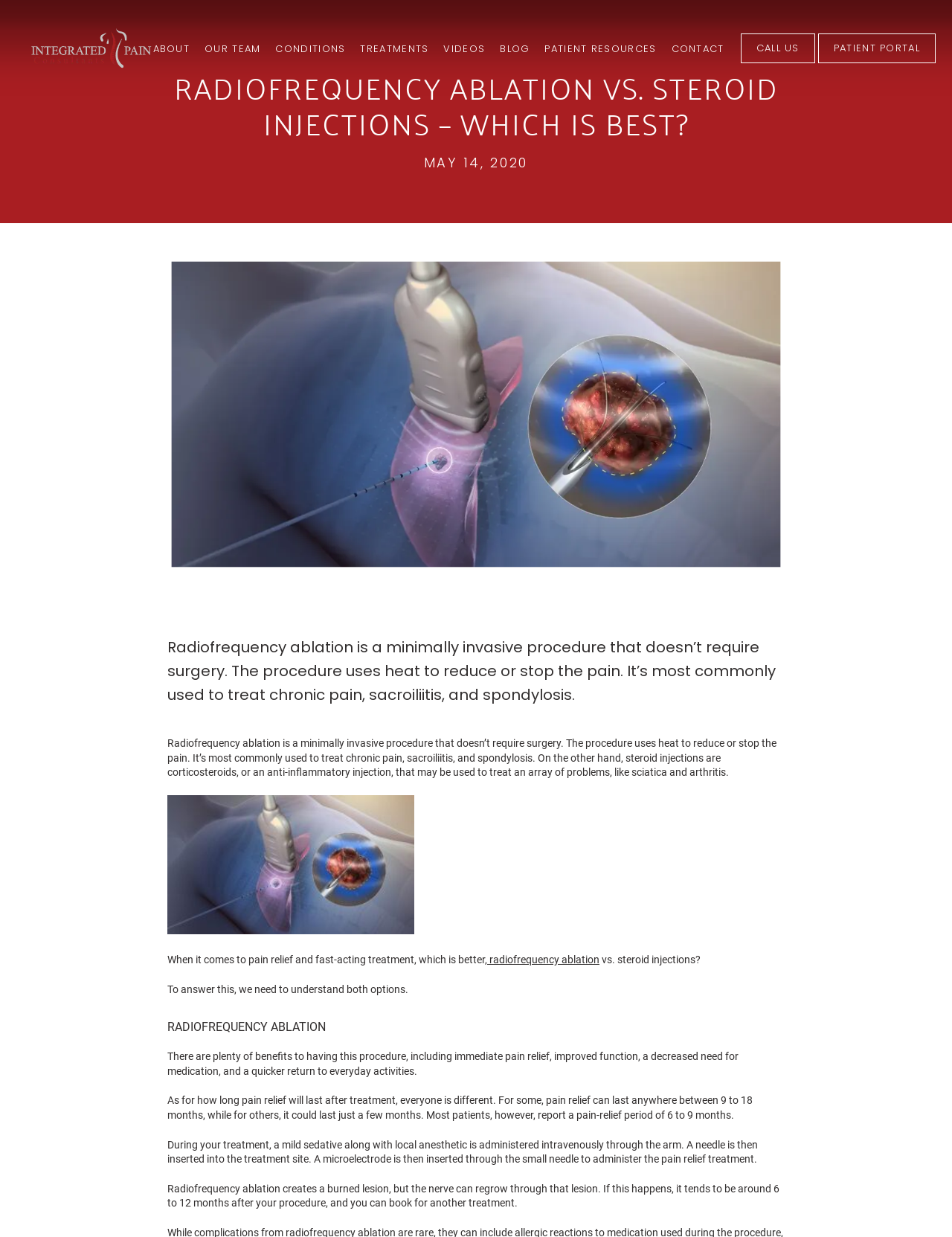Give a comprehensive overview of the webpage, including key elements.

The webpage is about Radiofrequency Ablation and its comparison with Steroid Injections for pain relief. At the top, there is a navigation menu with links to "Home", "About", "Our Team", "Conditions", "Treatments", "Videos", "Blog", "Patient Resources", and "Contact". On the top right, there are two additional links: "CALL US" and "PATIENT PORTAL".

Below the navigation menu, there is a main article section that takes up most of the page. The article has a heading "RADIOFREQUENCY ABLATION VS. STEROID INJECTIONS – WHICH IS BEST?" and a publication date "MAY 14, 2020" below it. There is an image related to Radiofrequency Ablation Vs. Steroid Injections on the right side of the heading.

The article starts with a brief introduction to Radiofrequency Ablation, describing it as a minimally invasive procedure that uses heat to reduce or stop pain, commonly used to treat chronic pain, sacroiliitis, and spondylosis. Below this introduction, there is another image with the title "RADIOFREQUENCY ABLATION VS. STEROID INJECTIONS".

The article then compares Radiofrequency Ablation with Steroid Injections, discussing their differences and benefits. There is a section dedicated to Radiofrequency Ablation, highlighting its benefits, including immediate pain relief, improved function, and a decreased need for medication. The article also explains the treatment process and the duration of pain relief, which can vary from person to person.

Throughout the article, there are several paragraphs of text, with some links and images scattered throughout. The overall structure of the webpage is clean and easy to follow, with a clear hierarchy of headings and sections.